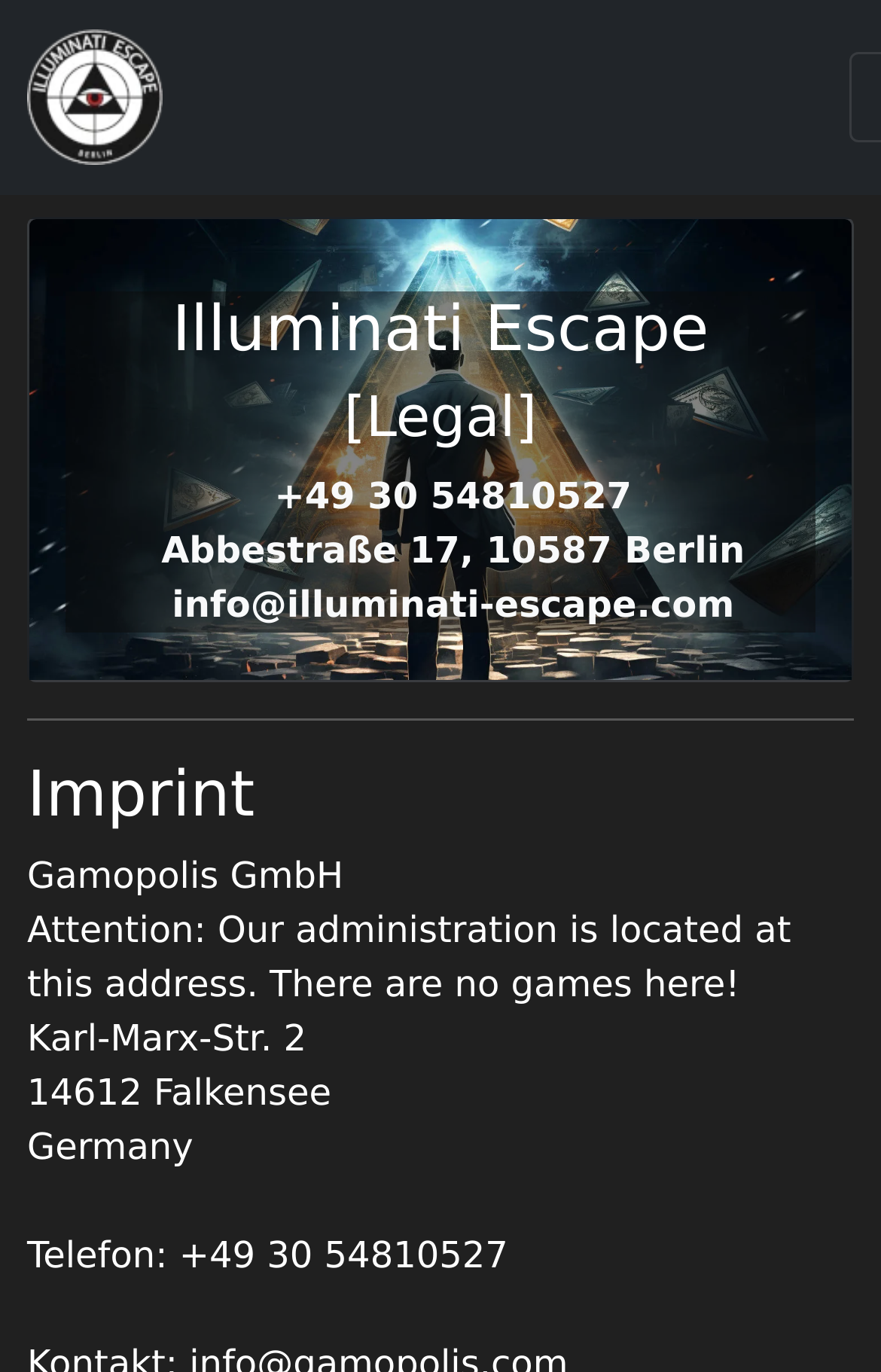Give an in-depth explanation of the webpage layout and content.

The webpage is about Illuminati Escape Legal, with a logo at the top left corner. Below the logo, there is a large image that spans almost the entire width of the page. 

The main title "Illuminati Escape" is prominently displayed at the top center of the page, with "[Legal]" written in a smaller font size below it. 

To the right of the title, there is a group of elements, including a phone number "+49 30 54810527" and an address "Abbestraße 17, 10587 Berlin". Below this group, there is an email address "info@illuminati-escape.com". 

A horizontal separator line divides the page into two sections. Below the separator, there is a heading "Imprint" at the top left corner. 

Under the "Imprint" heading, there is a block of text that includes the company name "Gamopolis GmbH", an address "Karl-Marx-Str. 2, 14612 Falkensee, Germany", and a phone number "+49 30 54810527". There is also a note that says "Attention: Our administration is located at this address. There are no games here!"